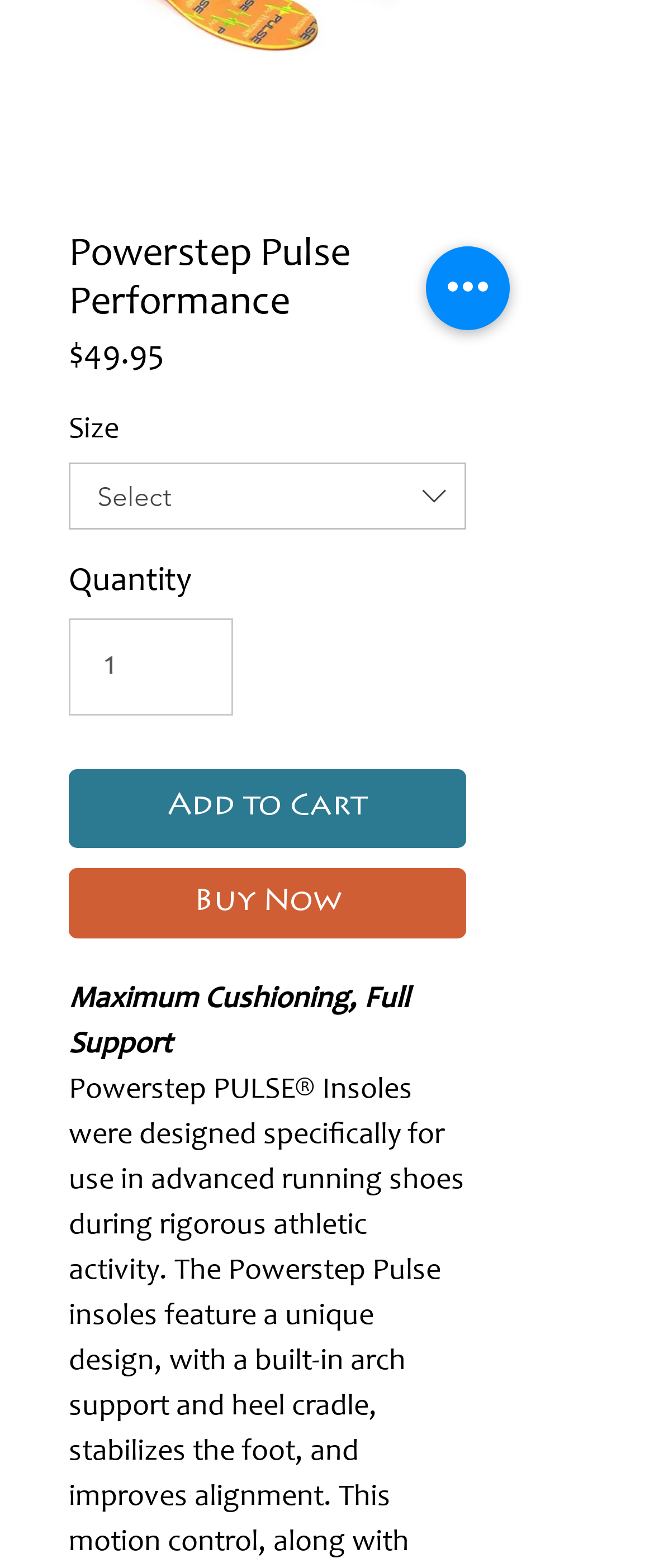Given the description of a UI element: "Buy Now", identify the bounding box coordinates of the matching element in the webpage screenshot.

[0.105, 0.553, 0.713, 0.598]